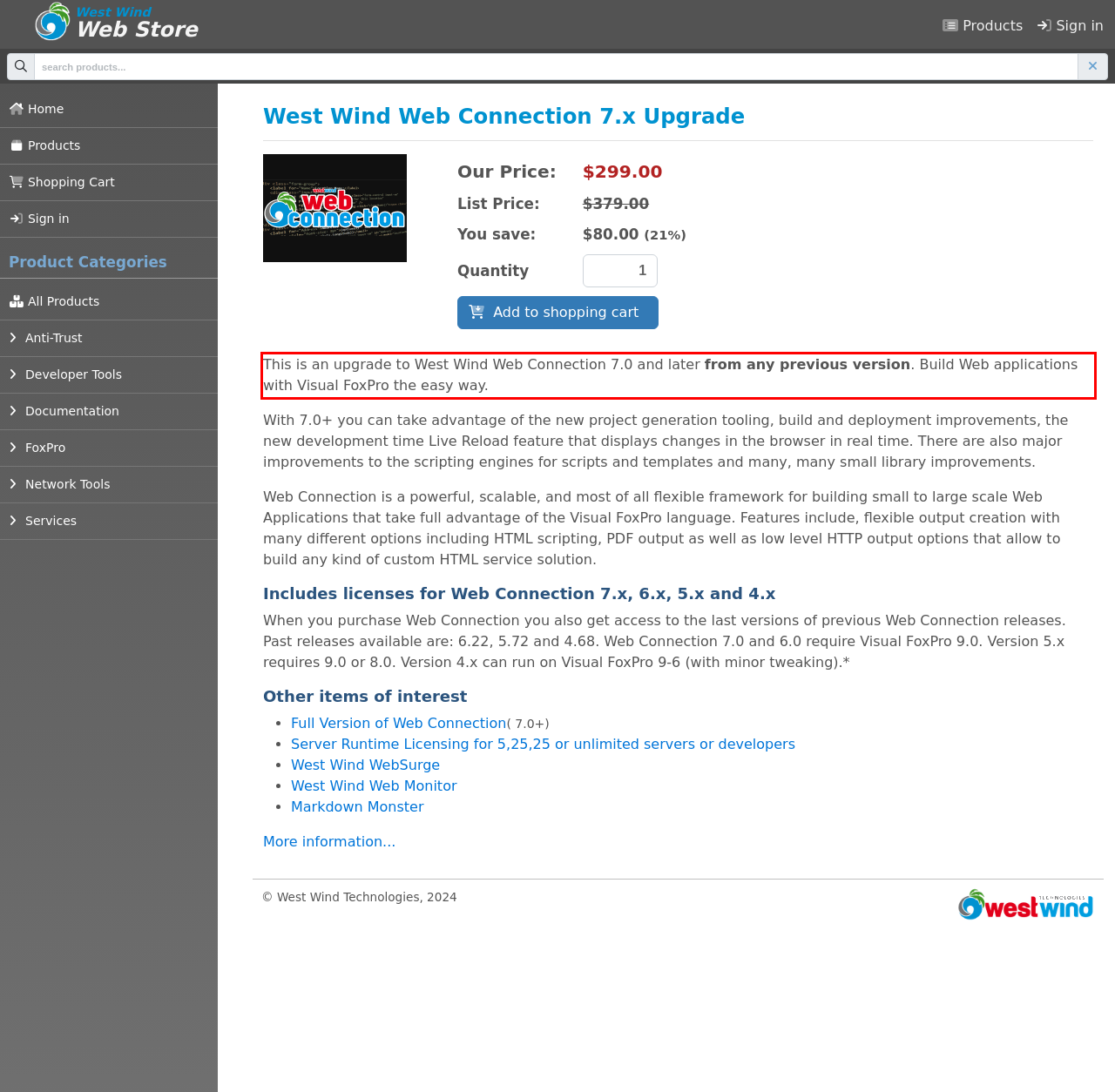You are presented with a screenshot containing a red rectangle. Extract the text found inside this red bounding box.

This is an upgrade to West Wind Web Connection 7.0 and later from any previous version. Build Web applications with Visual FoxPro the easy way.